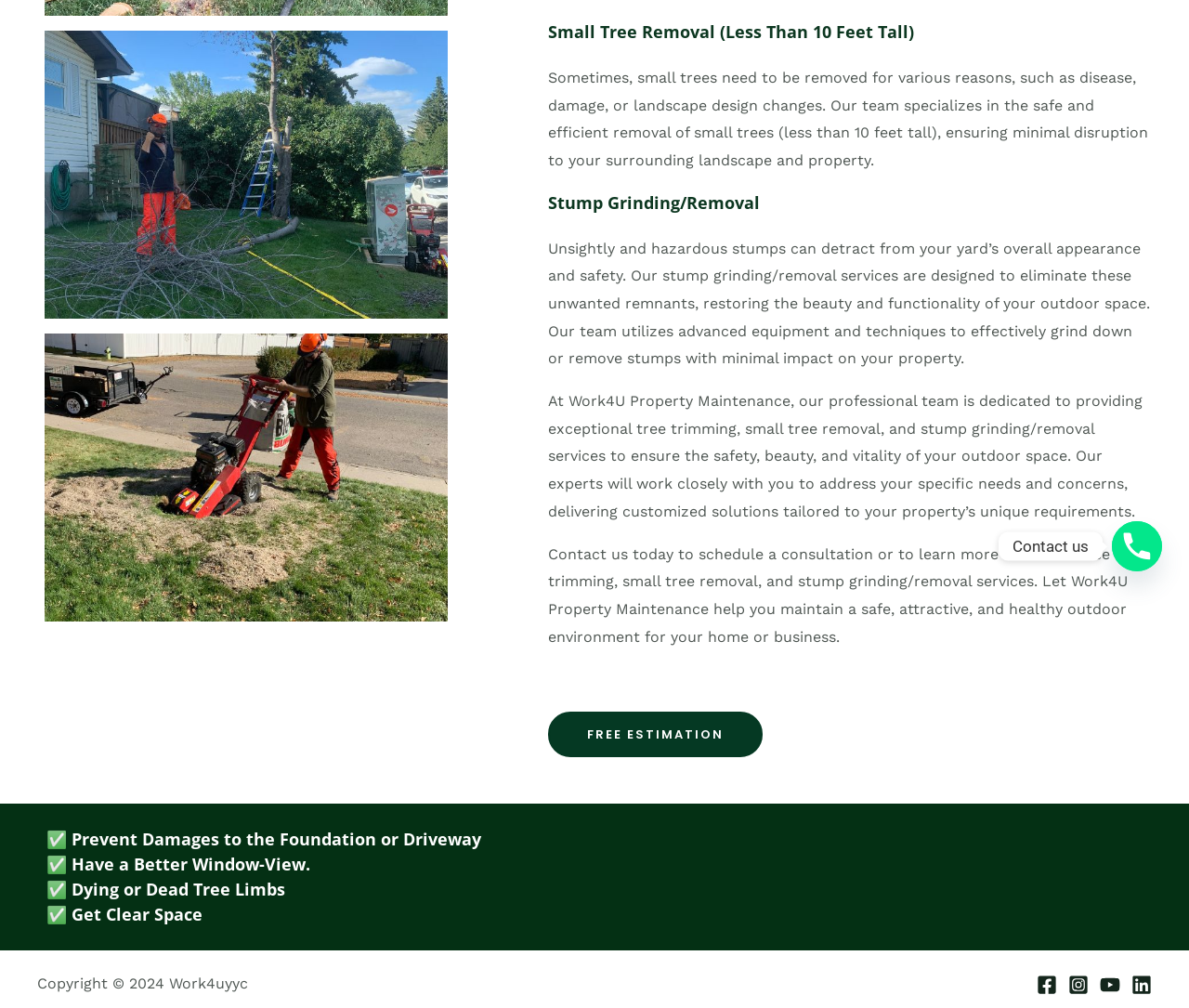Determine the bounding box for the described UI element: "Free Estimation".

[0.461, 0.651, 0.641, 0.696]